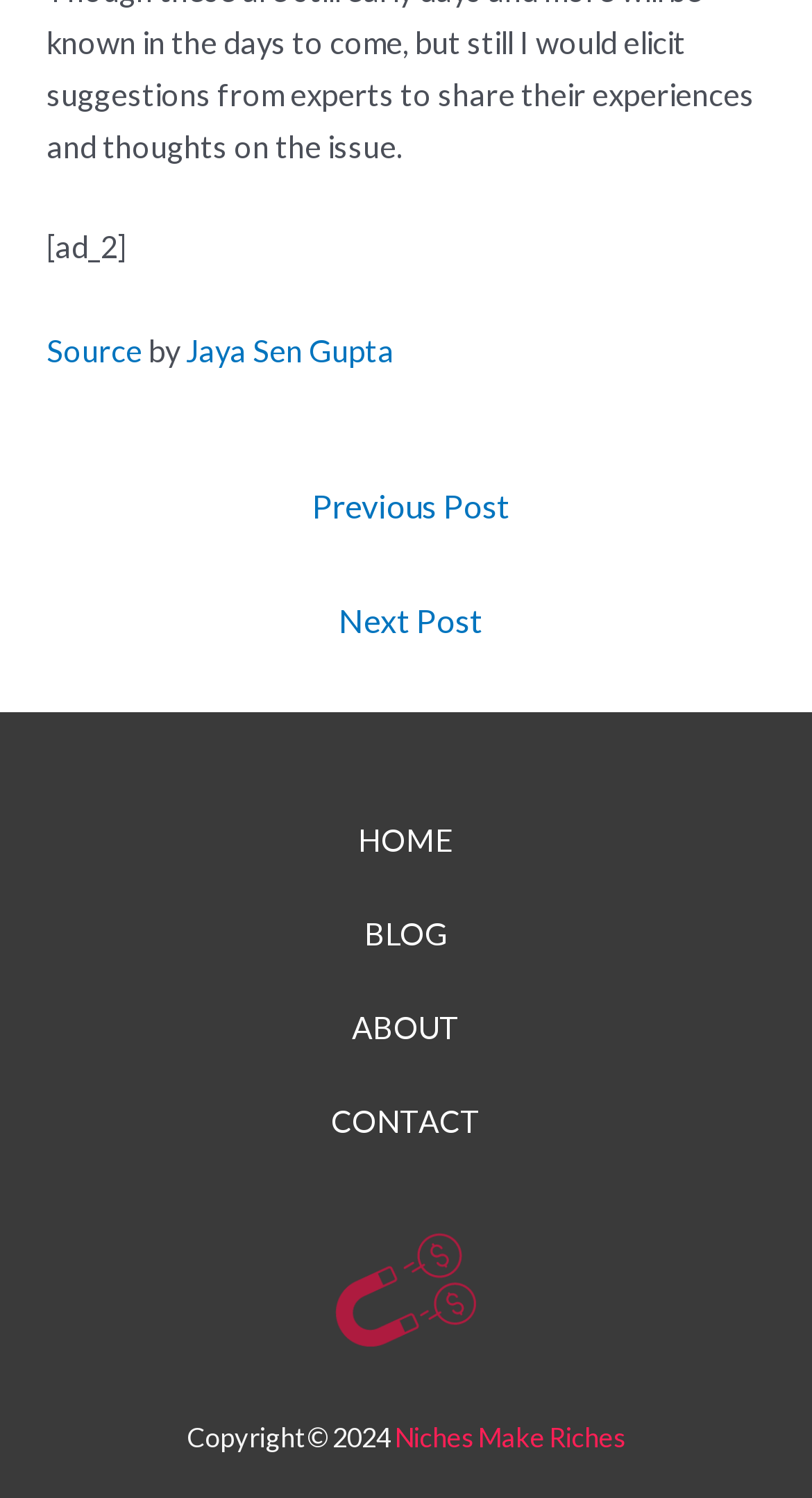Can you pinpoint the bounding box coordinates for the clickable element required for this instruction: "view the source"? The coordinates should be four float numbers between 0 and 1, i.e., [left, top, right, bottom].

[0.058, 0.222, 0.176, 0.245]